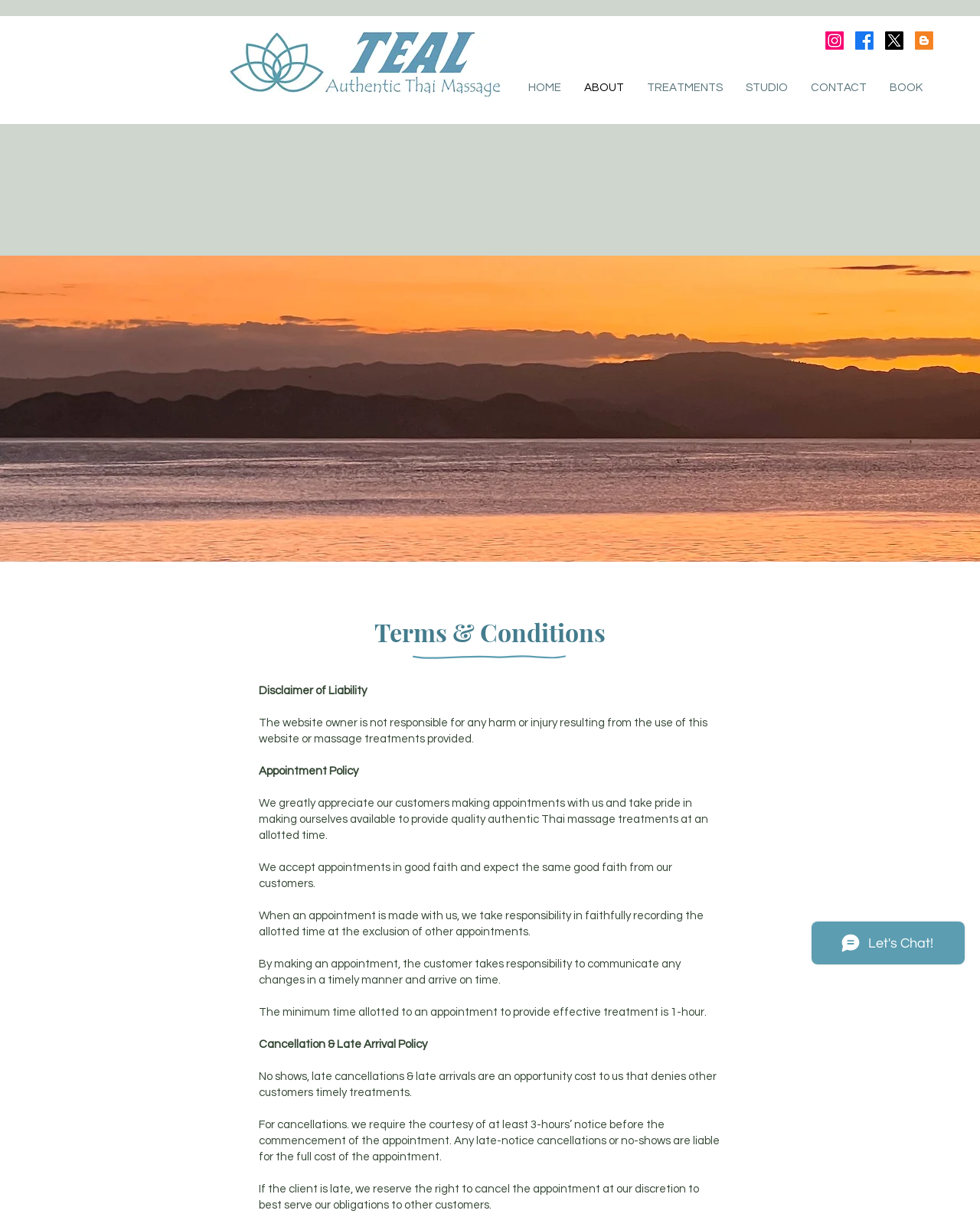Find the bounding box coordinates for the area that should be clicked to accomplish the instruction: "Click the Instagram link".

[0.842, 0.026, 0.861, 0.04]